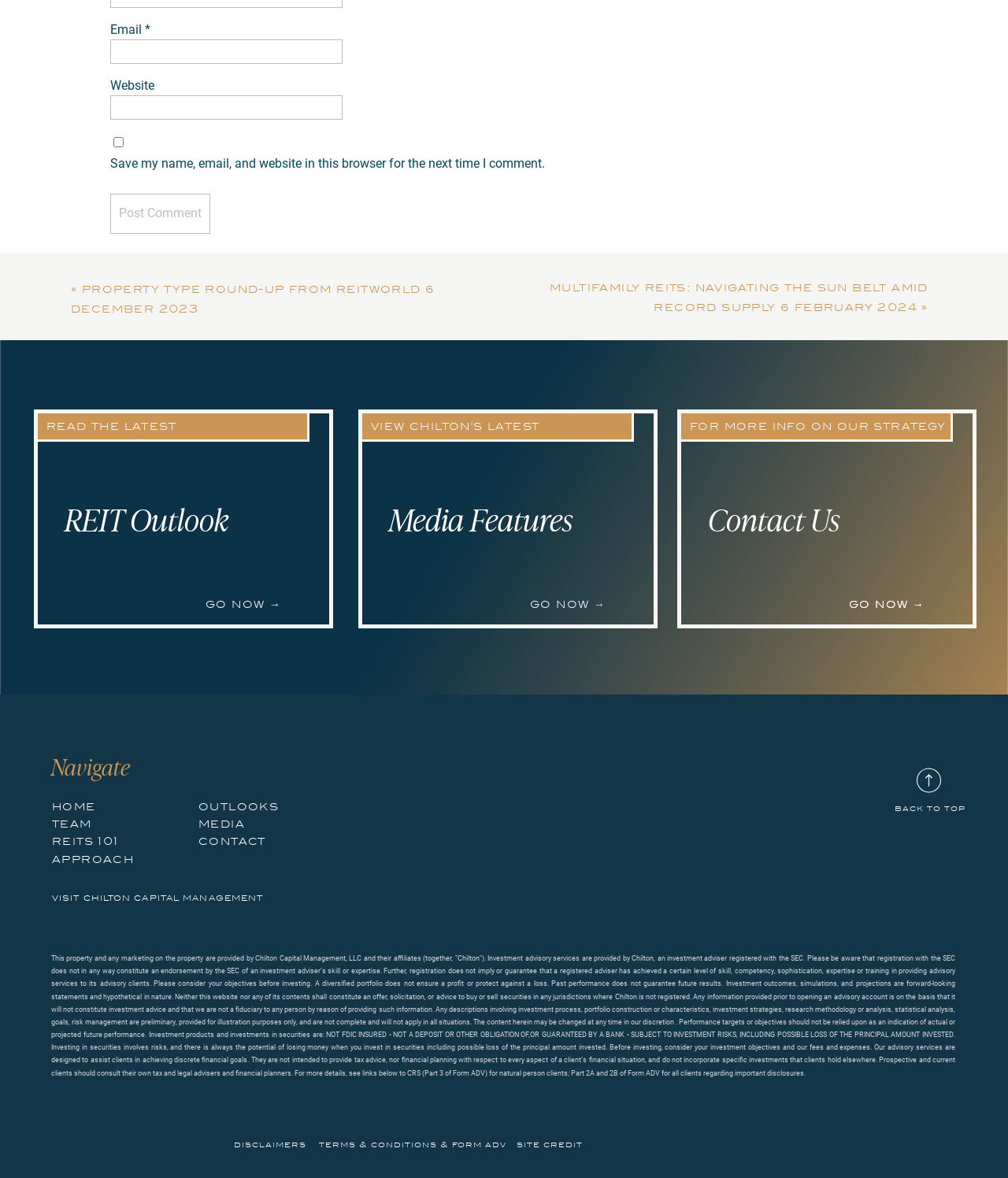Locate the bounding box of the UI element described in the following text: "Royal Bank of Canada".

None